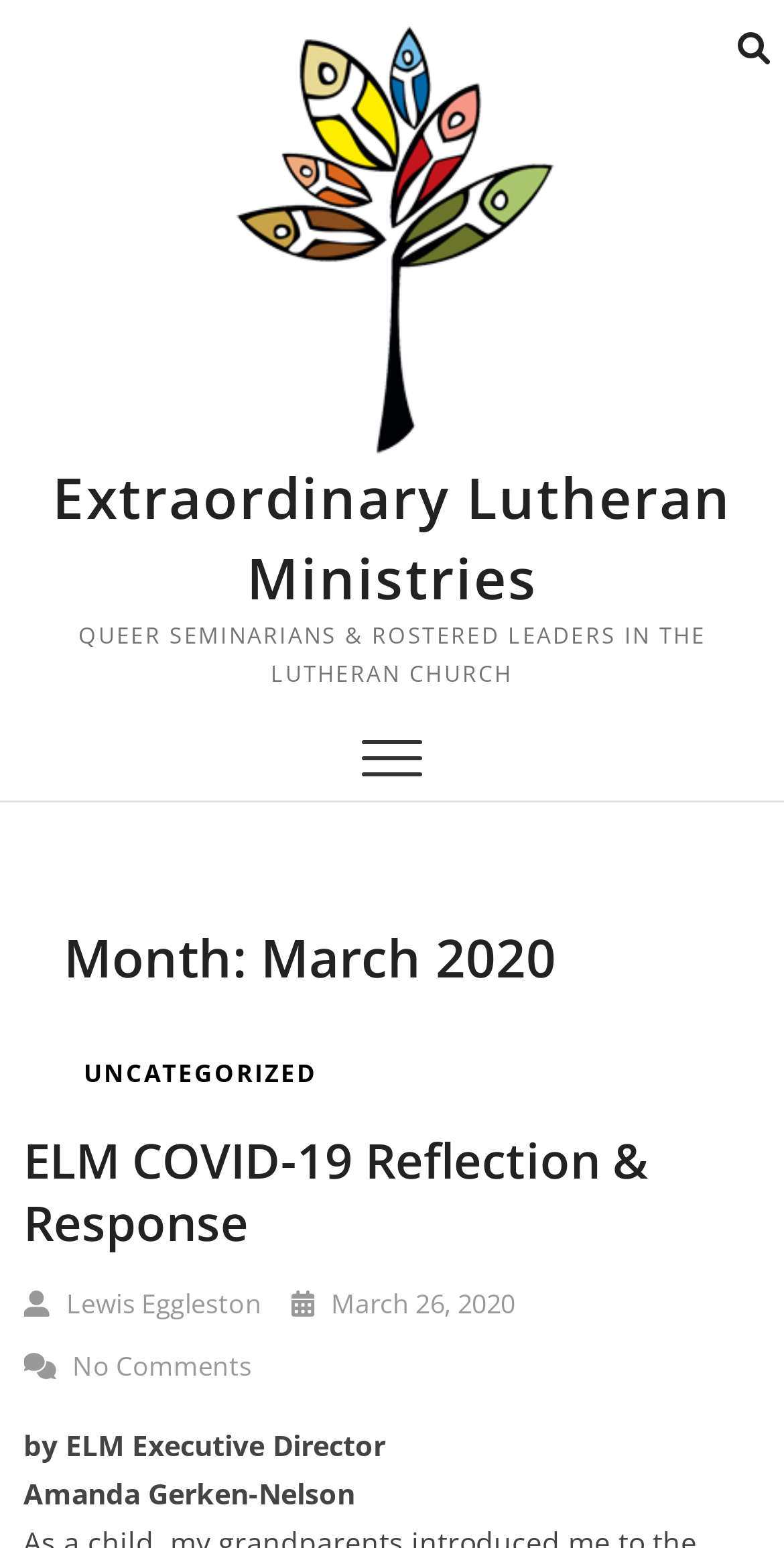Identify the bounding box coordinates of the element that should be clicked to fulfill this task: "Open the Main Menu". The coordinates should be provided as four float numbers between 0 and 1, i.e., [left, top, right, bottom].

[0.462, 0.465, 0.538, 0.517]